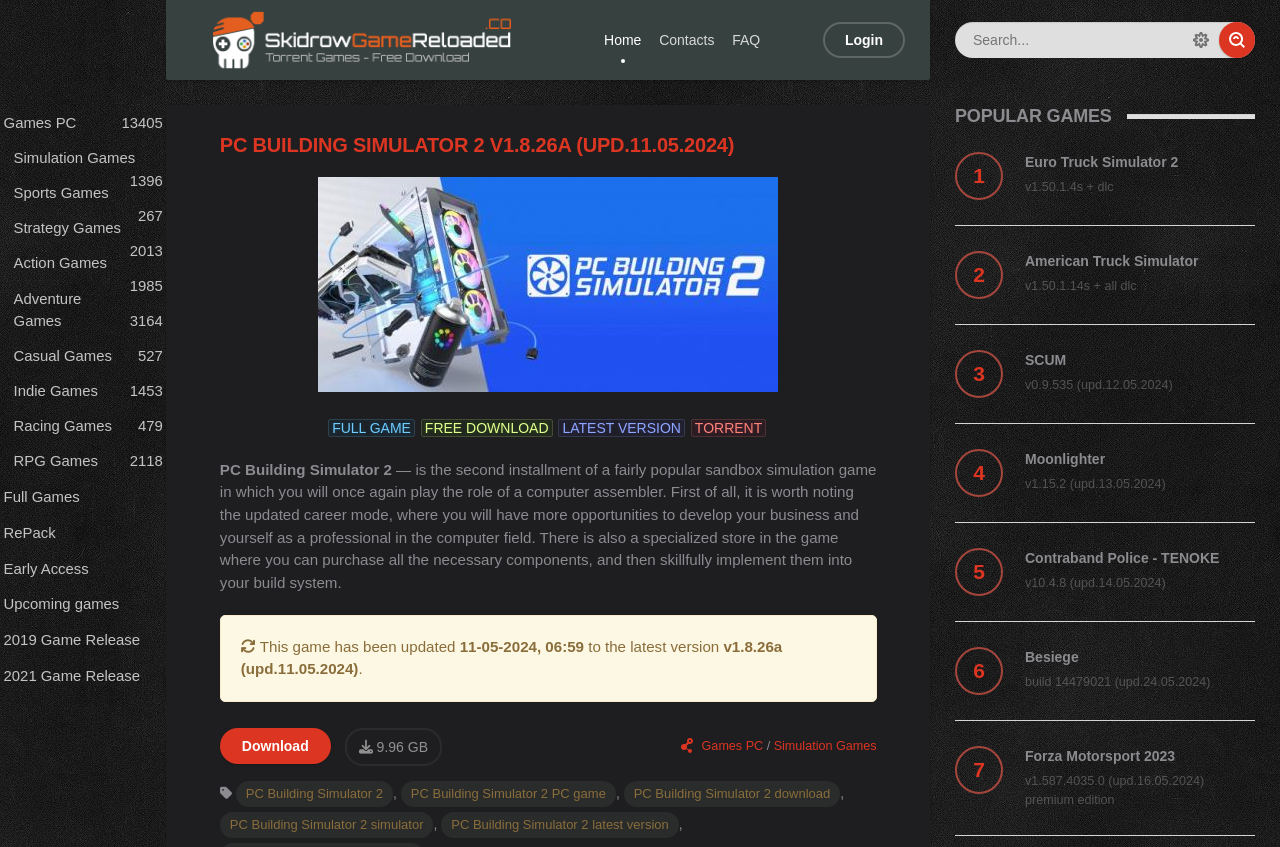Please indicate the bounding box coordinates for the clickable area to complete the following task: "Login to the website". The coordinates should be specified as four float numbers between 0 and 1, i.e., [left, top, right, bottom].

[0.643, 0.026, 0.707, 0.068]